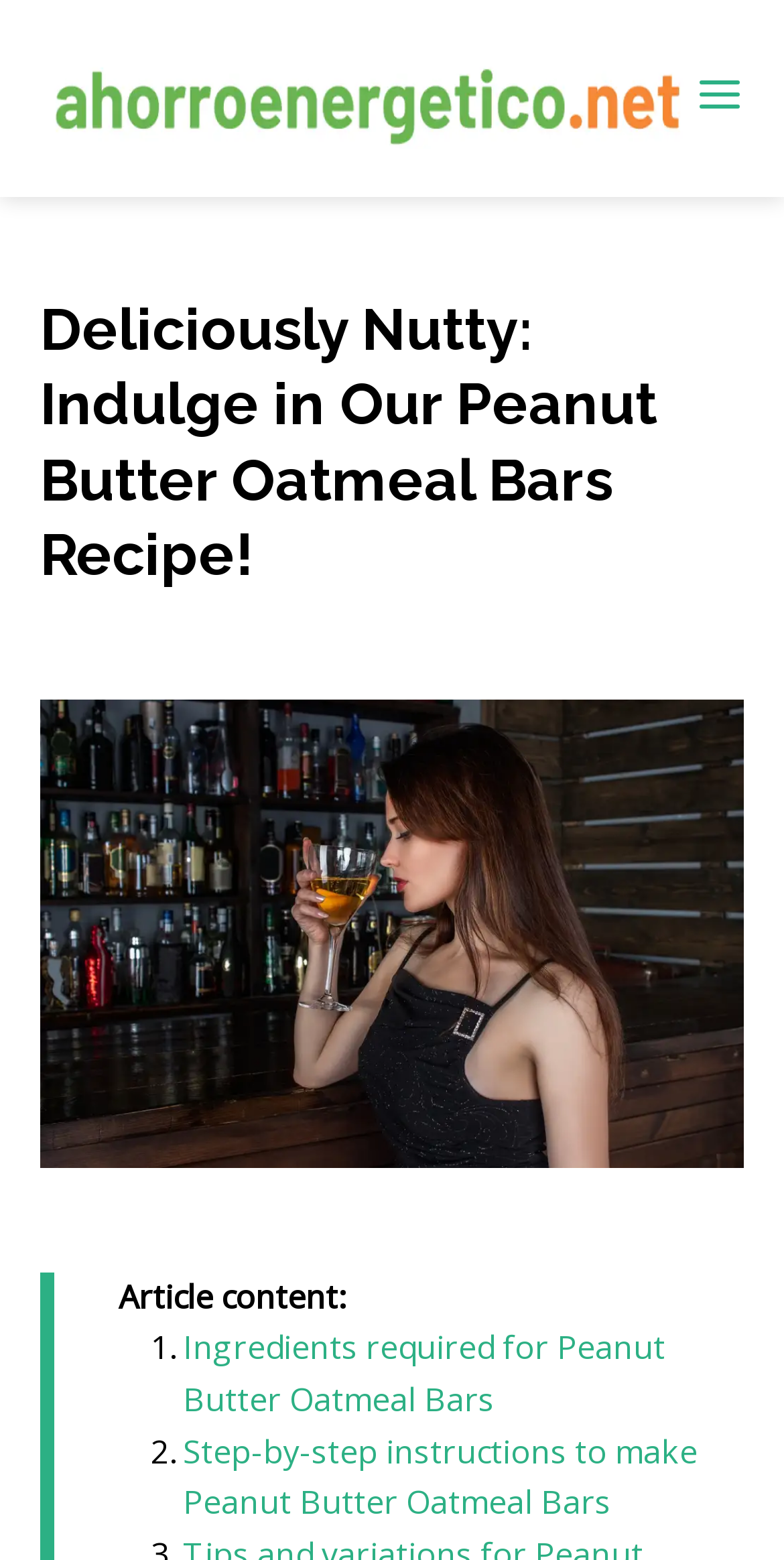Give a concise answer using one word or a phrase to the following question:
How many steps are involved in making Peanut Butter Oatmeal Bars?

At least 2